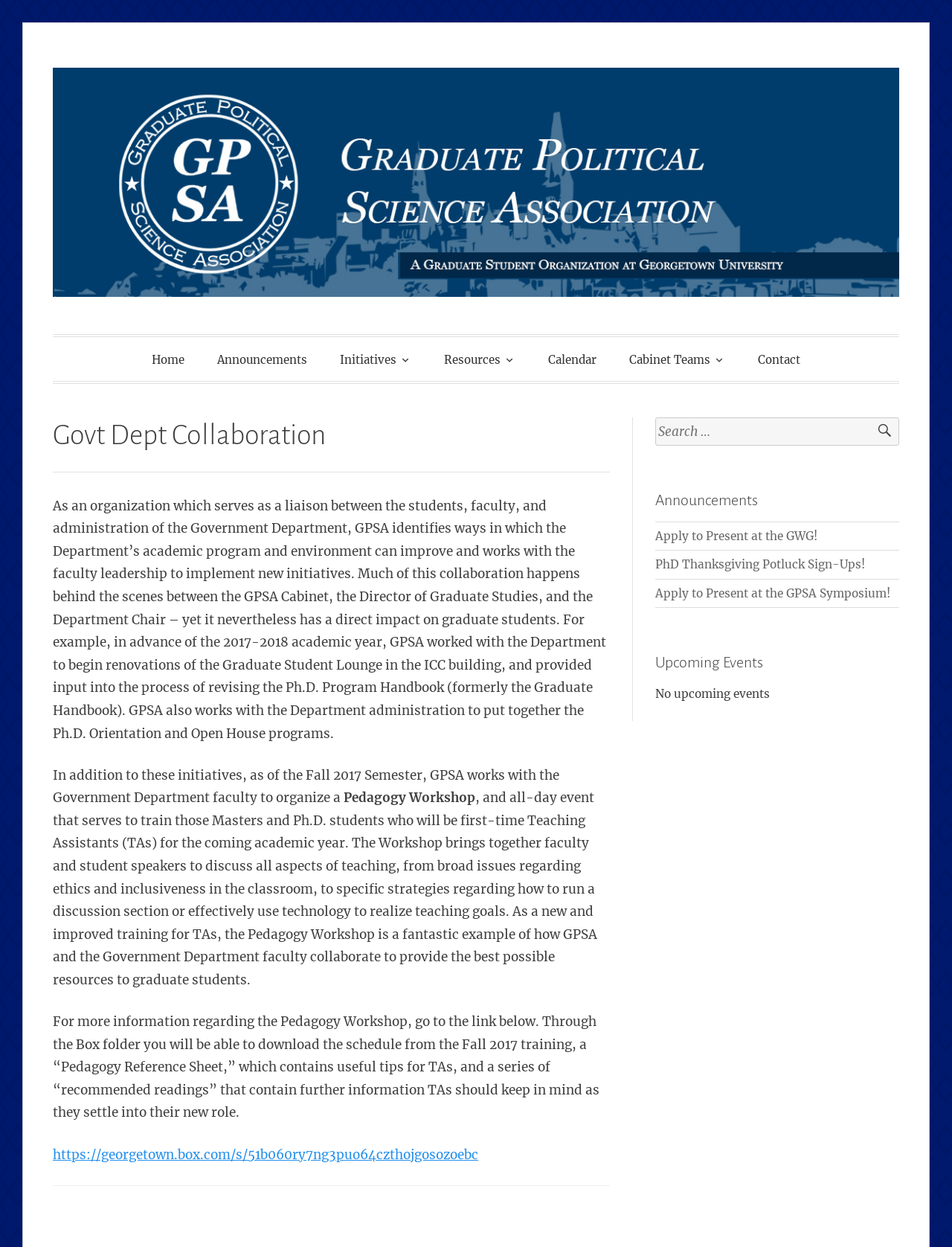Predict the bounding box coordinates of the UI element that matches this description: "Initiatives". The coordinates should be in the format [left, top, right, bottom] with each value between 0 and 1.

[0.341, 0.273, 0.448, 0.302]